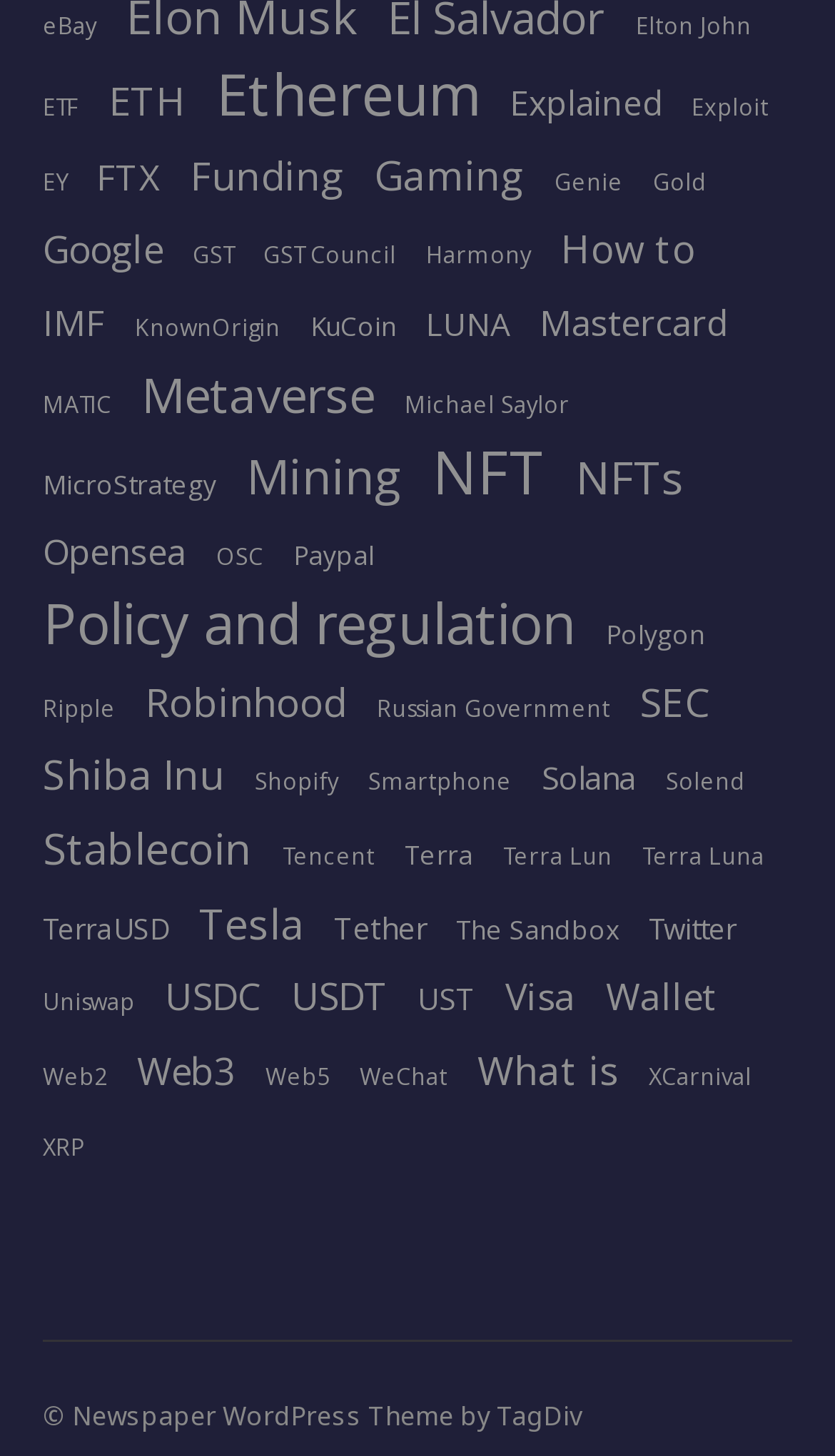Please locate the bounding box coordinates for the element that should be clicked to achieve the following instruction: "Enter email address". Ensure the coordinates are given as four float numbers between 0 and 1, i.e., [left, top, right, bottom].

None